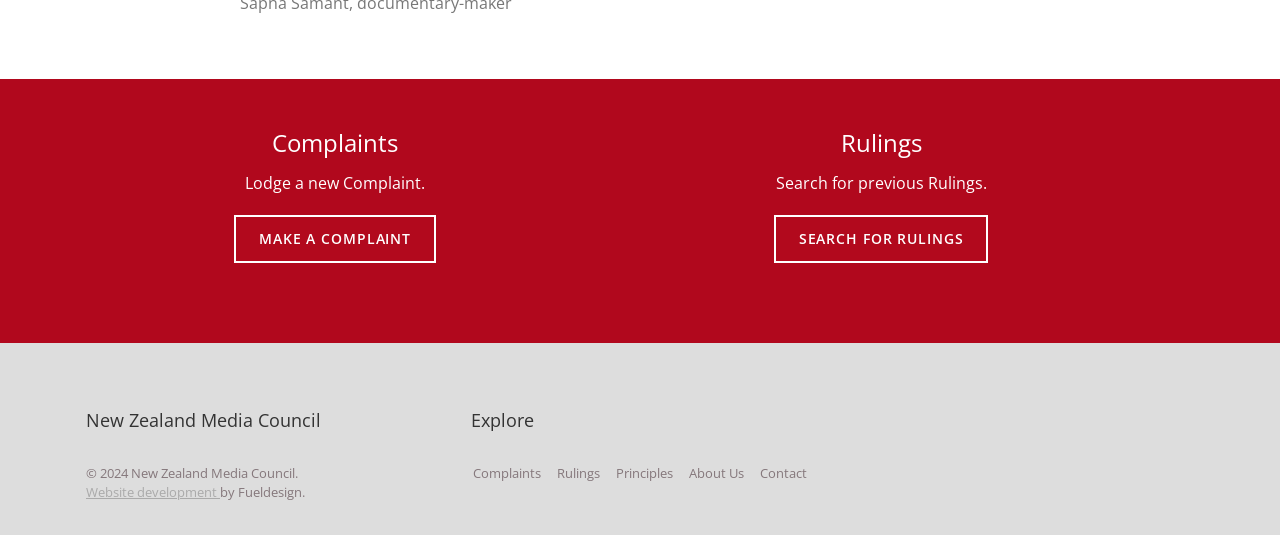What is the copyright year of this website?
Answer the question with detailed information derived from the image.

The copyright year is mentioned in the copyright notice at the bottom of the page, which states '© 2024 New Zealand Media Council'.